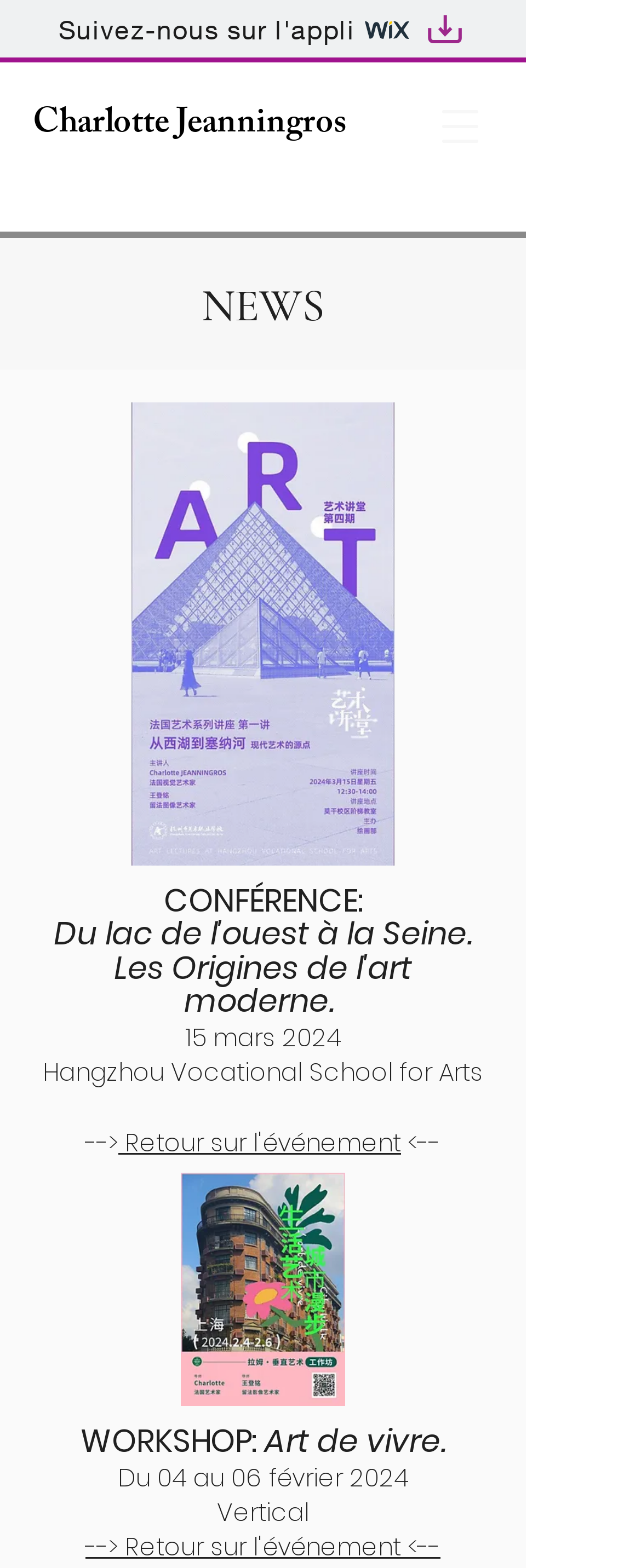How many images are on the webpage?
Please answer the question with a single word or phrase, referencing the image.

3